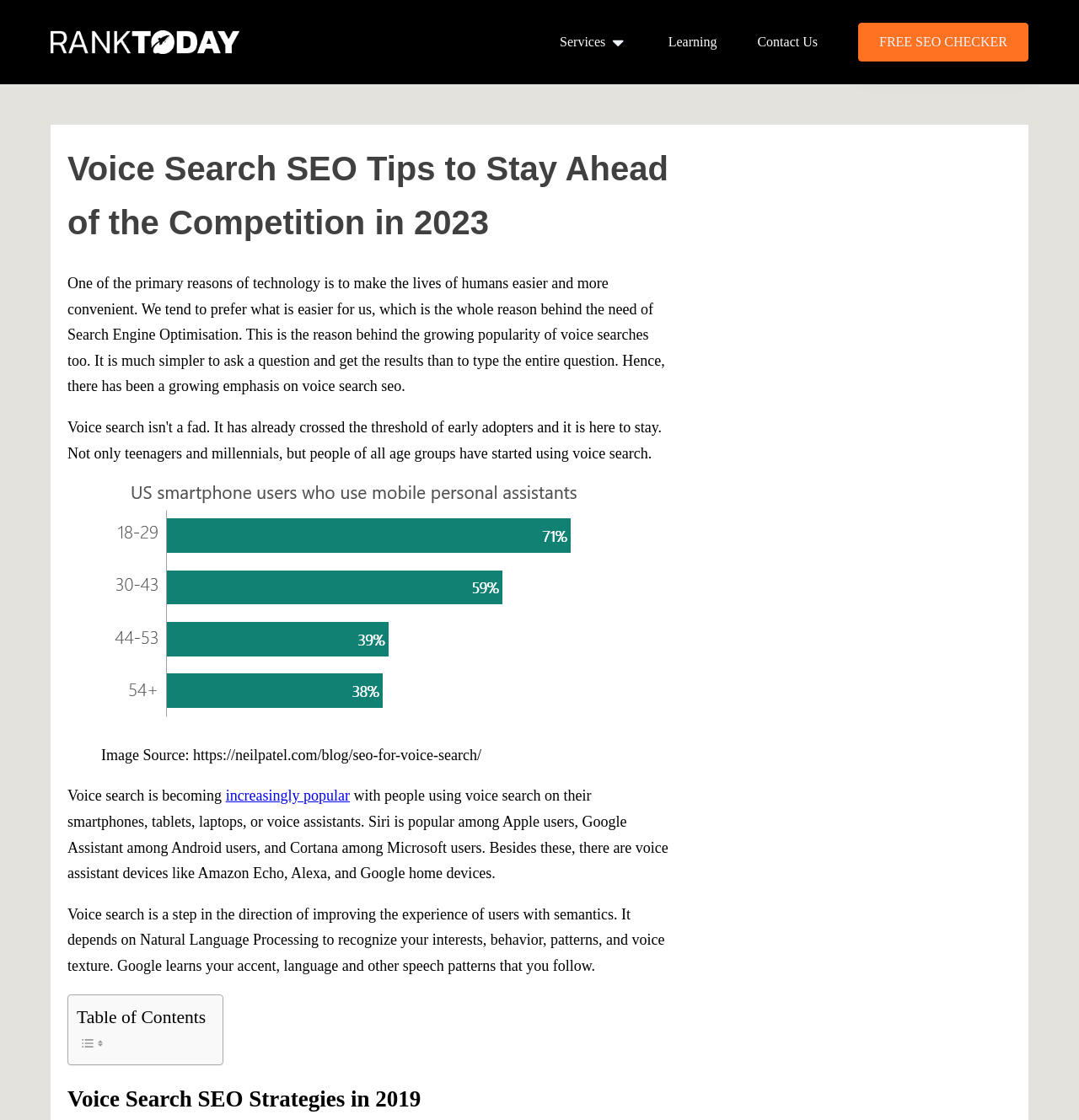What is the primary reason for technology?
Offer a detailed and exhaustive answer to the question.

According to the webpage, one of the primary reasons for technology is to make the lives of humans easier and more convenient, which is why there is a growing emphasis on voice search SEO.